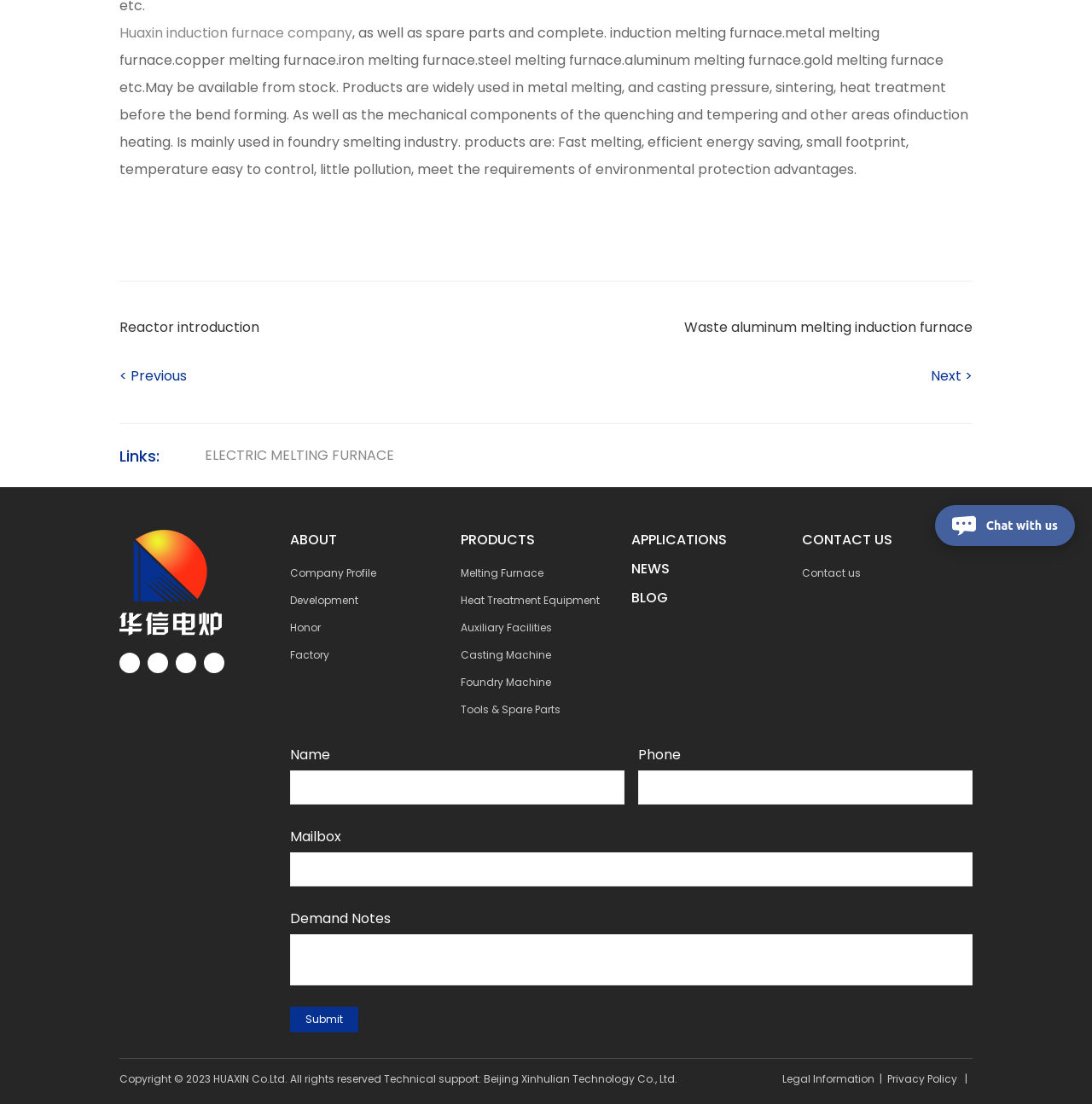What is the company name of the induction furnace manufacturer?
Respond with a short answer, either a single word or a phrase, based on the image.

Huaxin